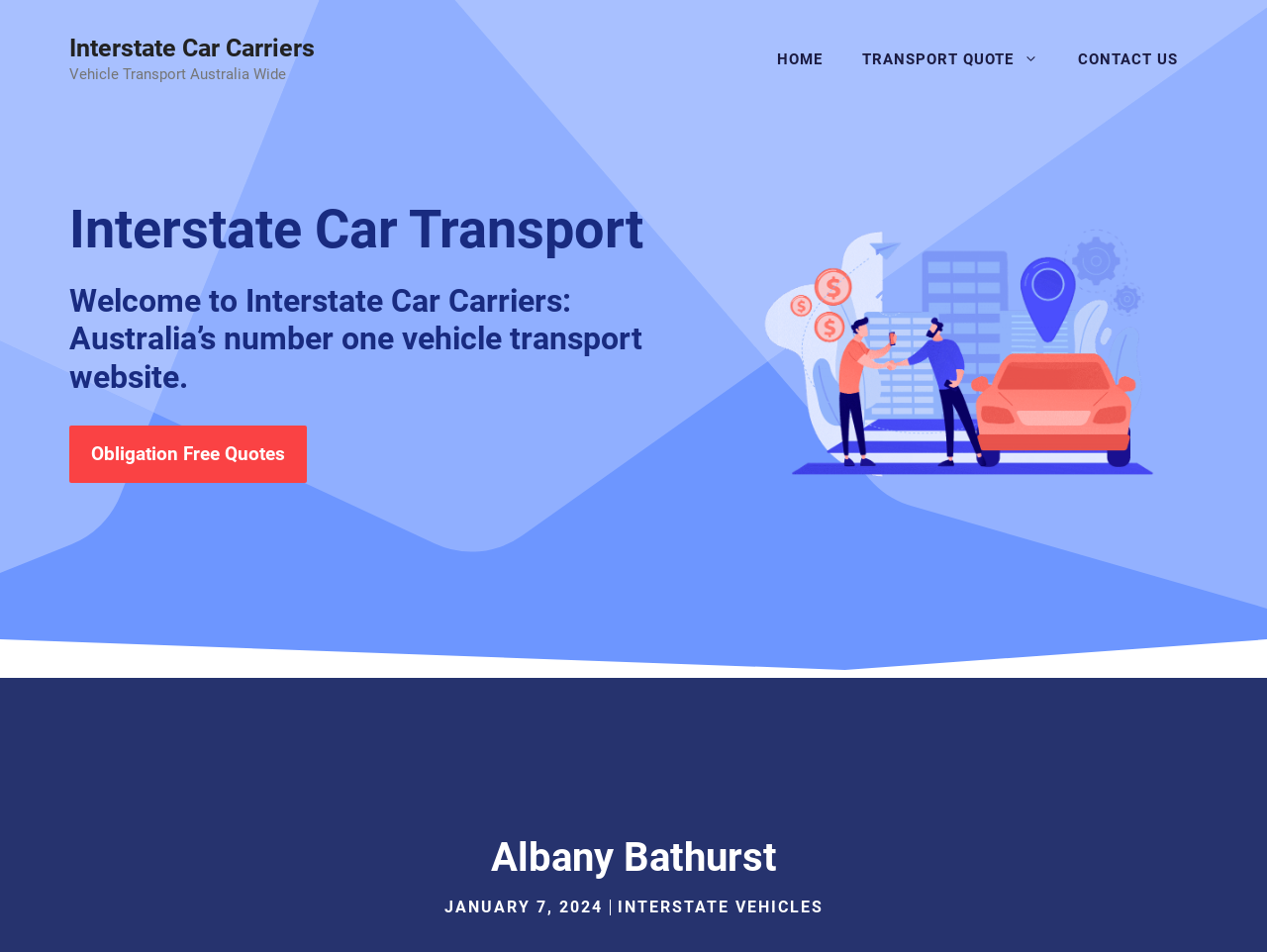Respond with a single word or phrase to the following question:
What is the primary service offered?

Vehicle Transport